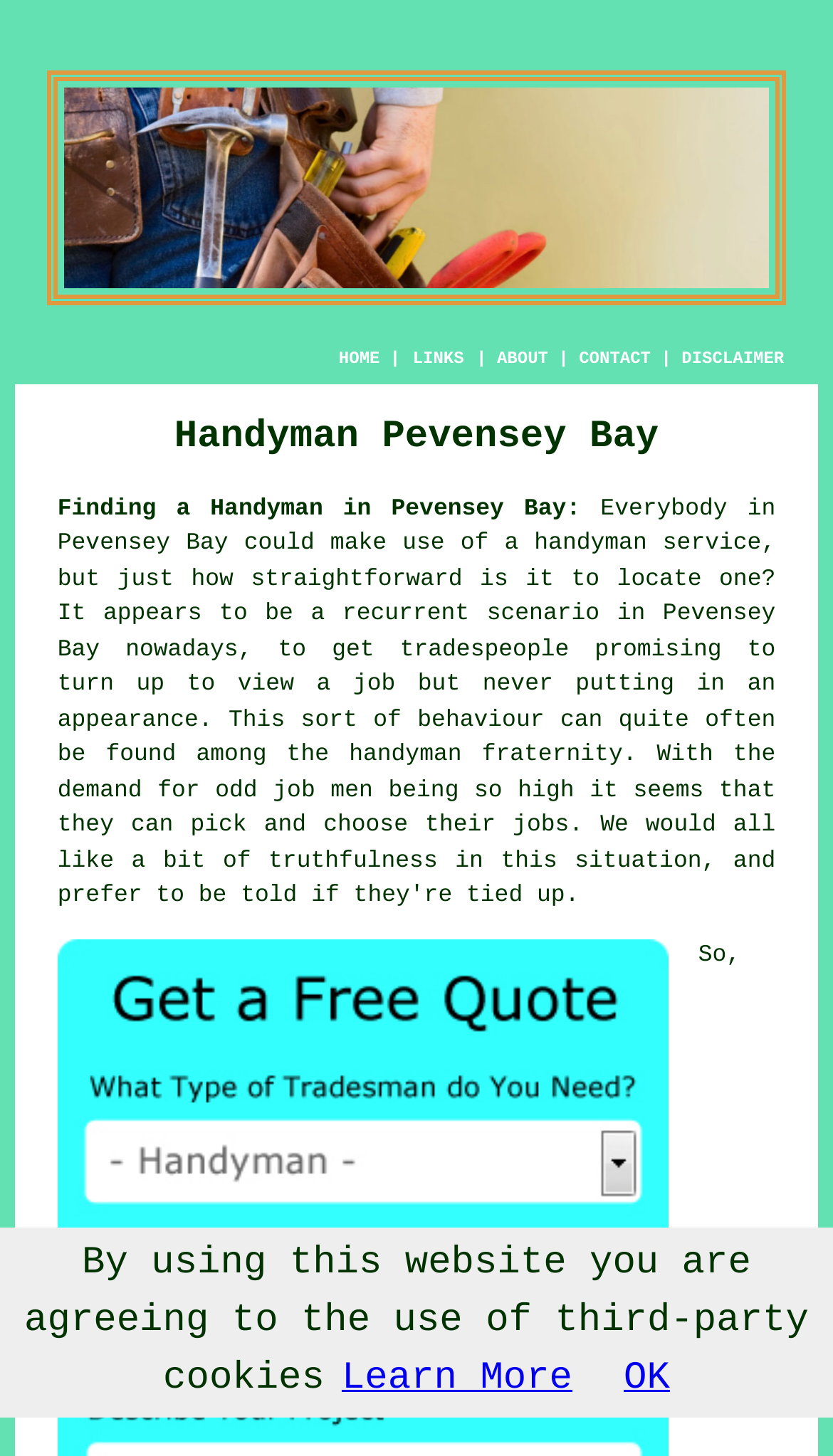Kindly determine the bounding box coordinates of the area that needs to be clicked to fulfill this instruction: "Click the handyman service link".

[0.605, 0.366, 0.914, 0.383]